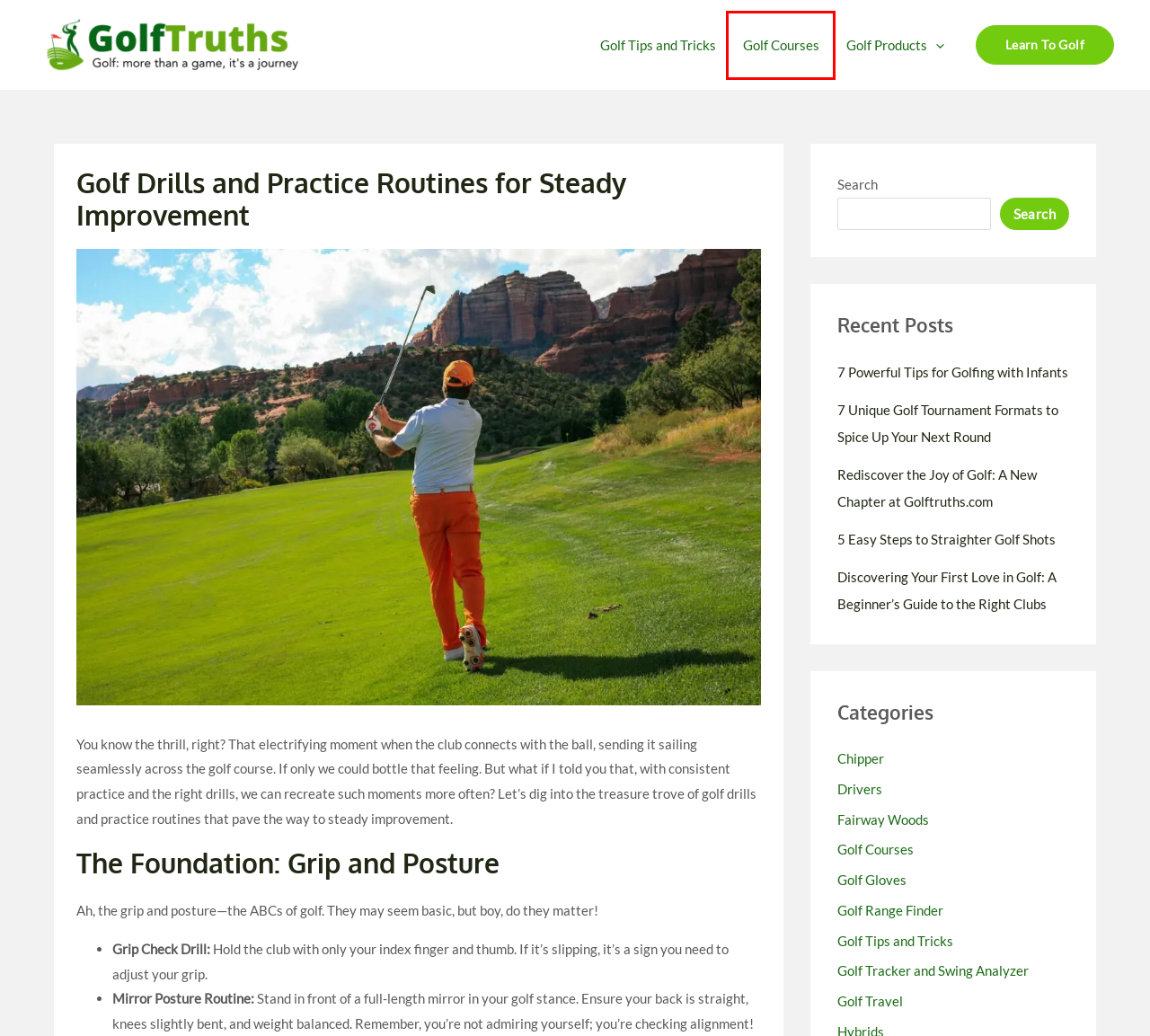Look at the screenshot of a webpage where a red bounding box surrounds a UI element. Your task is to select the best-matching webpage description for the new webpage after you click the element within the bounding box. The available options are:
A. Chipper Archives - Golf Truths
B. Shop Golf Products and Best Golf Bags Online | GolfTruths.com
C. Expert Golf Tips & Techniques in the USA | GolfTruths.com
D. Family-Friendly Golf Vacations & Top Courses in the USA
E. Golf Gloves Archives - Golf Truths
F. Discovering Your First Love in Golf: A Beginner's Guide to the Right Clubs - Golf Truths
G. Golf Travel Archives - Golf Truths
H. Drivers Archives - Golf Truths

D